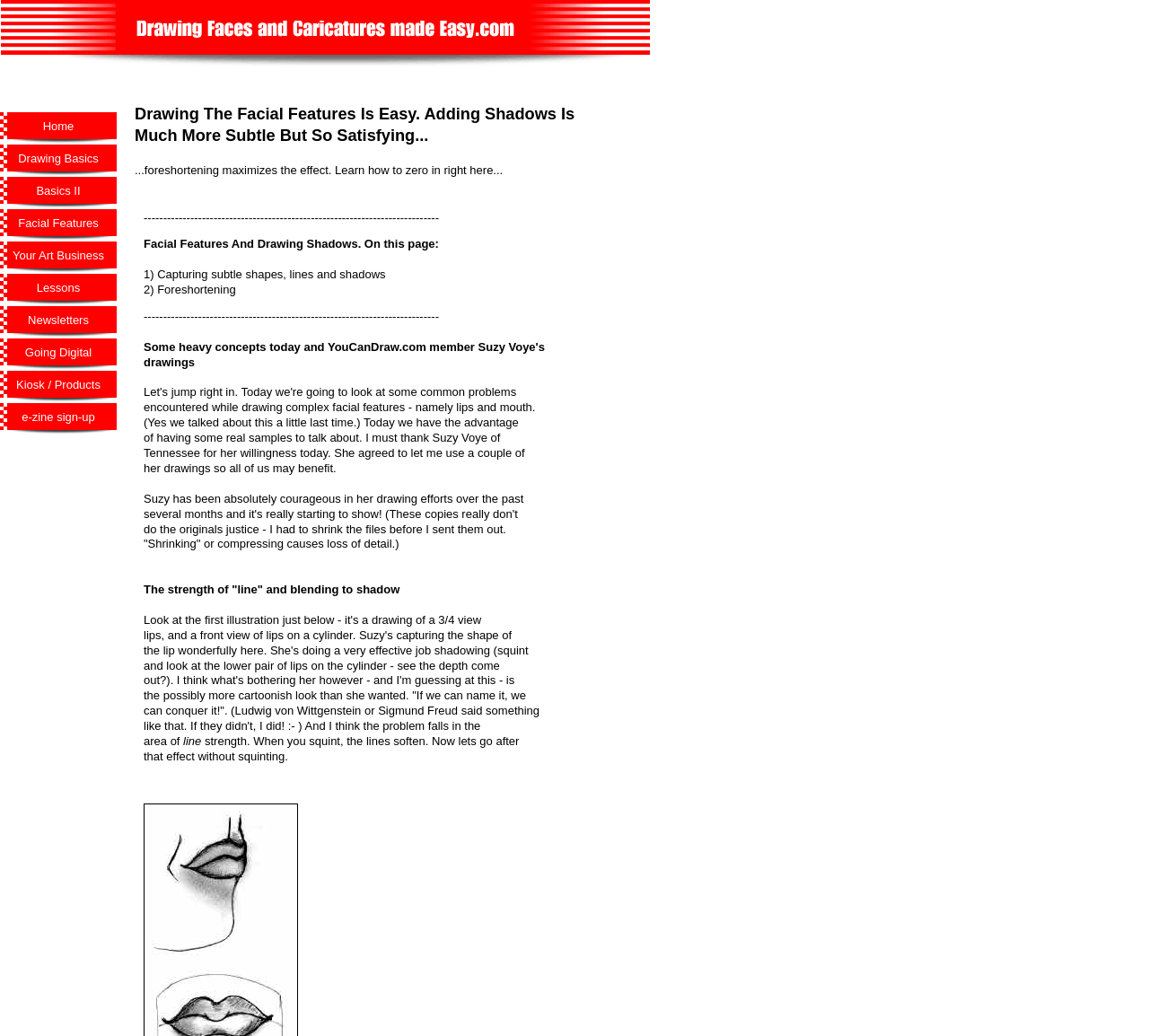Illustrate the webpage's structure and main components comprehensively.

This webpage is about drawing facial features and shadows, with a focus on fine-tuning techniques. At the top, there is a navigation menu with 11 links, including "Home", "Drawing Basics", "Facial Features", and "Lessons", among others. 

Below the navigation menu, there is a heading that reads "Drawing The Facial Features Is Easy. Adding Shadows Is Much More Subtle But So Satisfying...". 

Underneath the heading, there are several paragraphs of text that discuss capturing subtle shapes, lines, and shadows, as well as foreshortening. The text also mentions encountering difficulties while drawing complex facial features, such as lips and mouth, and expresses gratitude to Suzy Voye of Tennessee for allowing the use of her drawings as examples. 

The text continues to discuss the importance of line strength and blending to create shadows, and how compressing files can cause loss of detail. There are also mentions of creating depth and conquering challenges in drawing.